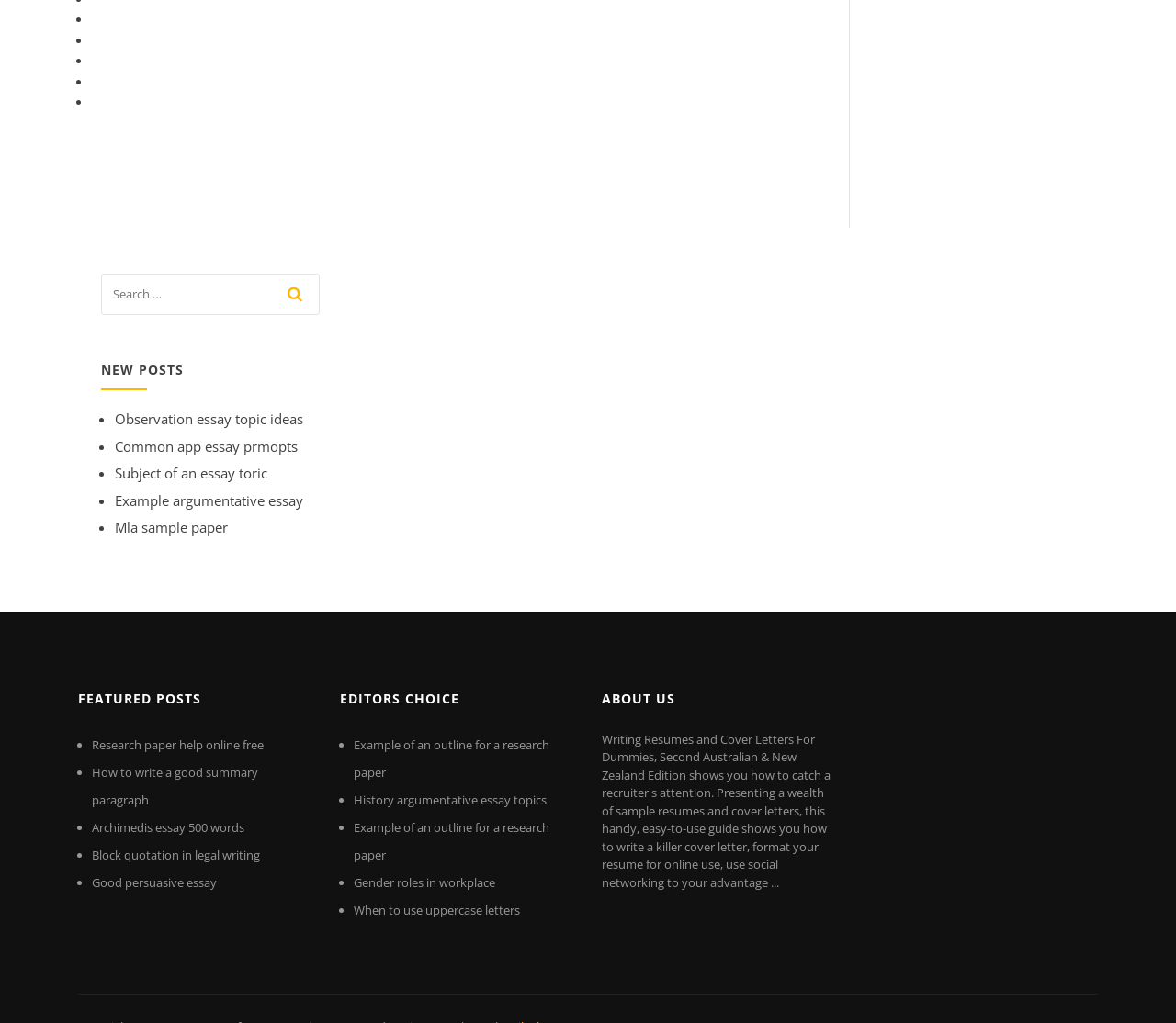How are the posts organized in the 'FEATURED POSTS' section?
Look at the image and answer the question using a single word or phrase.

In a list with bullet points